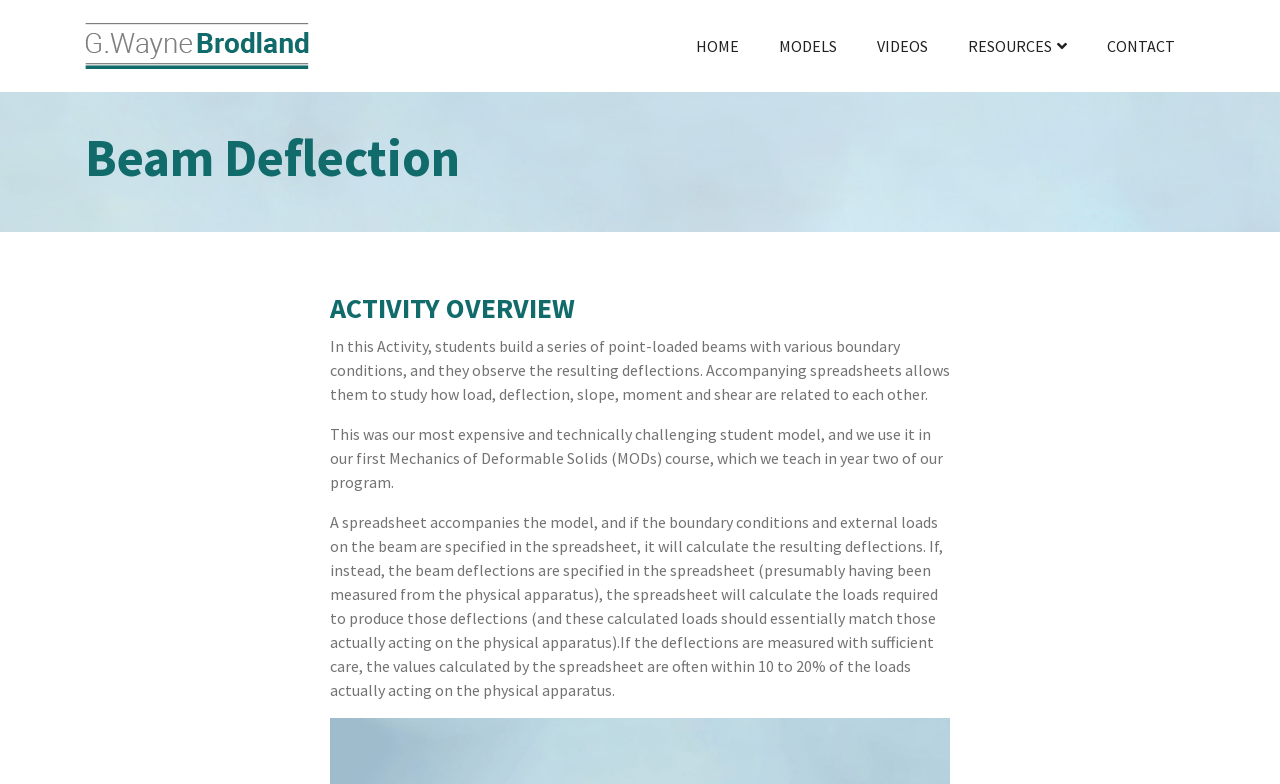What is the main topic of this activity?
Please analyze the image and answer the question with as much detail as possible.

Based on the heading 'Beam Deflection' and the description of the activity, it is clear that the main topic of this activity is beam deflection, which involves building point-loaded beams with various boundary conditions and observing the resulting deflections.